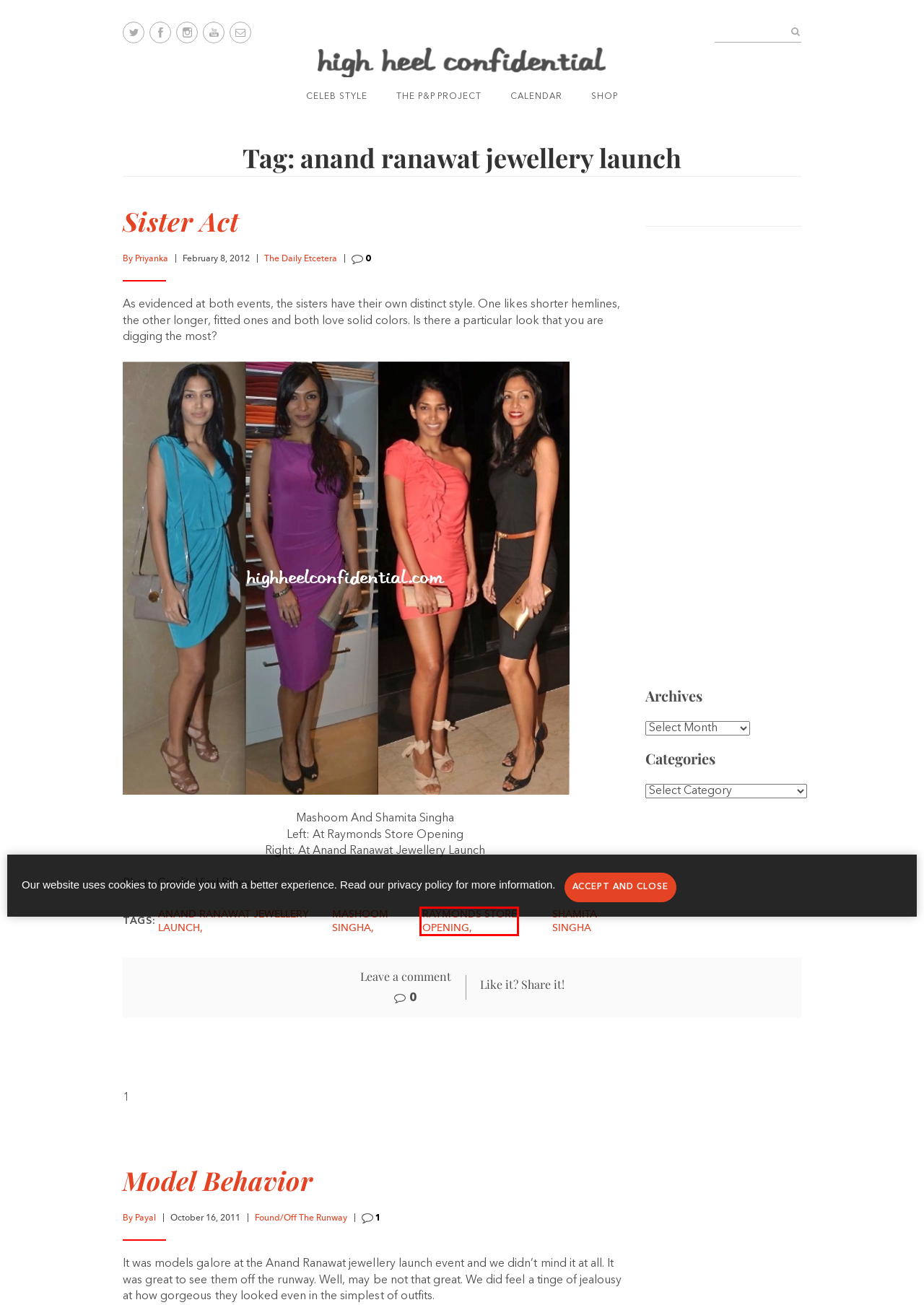Analyze the webpage screenshot with a red bounding box highlighting a UI element. Select the description that best matches the new webpage after clicking the highlighted element. Here are the options:
A. Payal
B. Priyanka
C. Found/Off The Runway
D. The Daily Etcetera
E. Raymonds Store Opening
F. shamita singha
G. Sister Act
H. Model Behavior

E